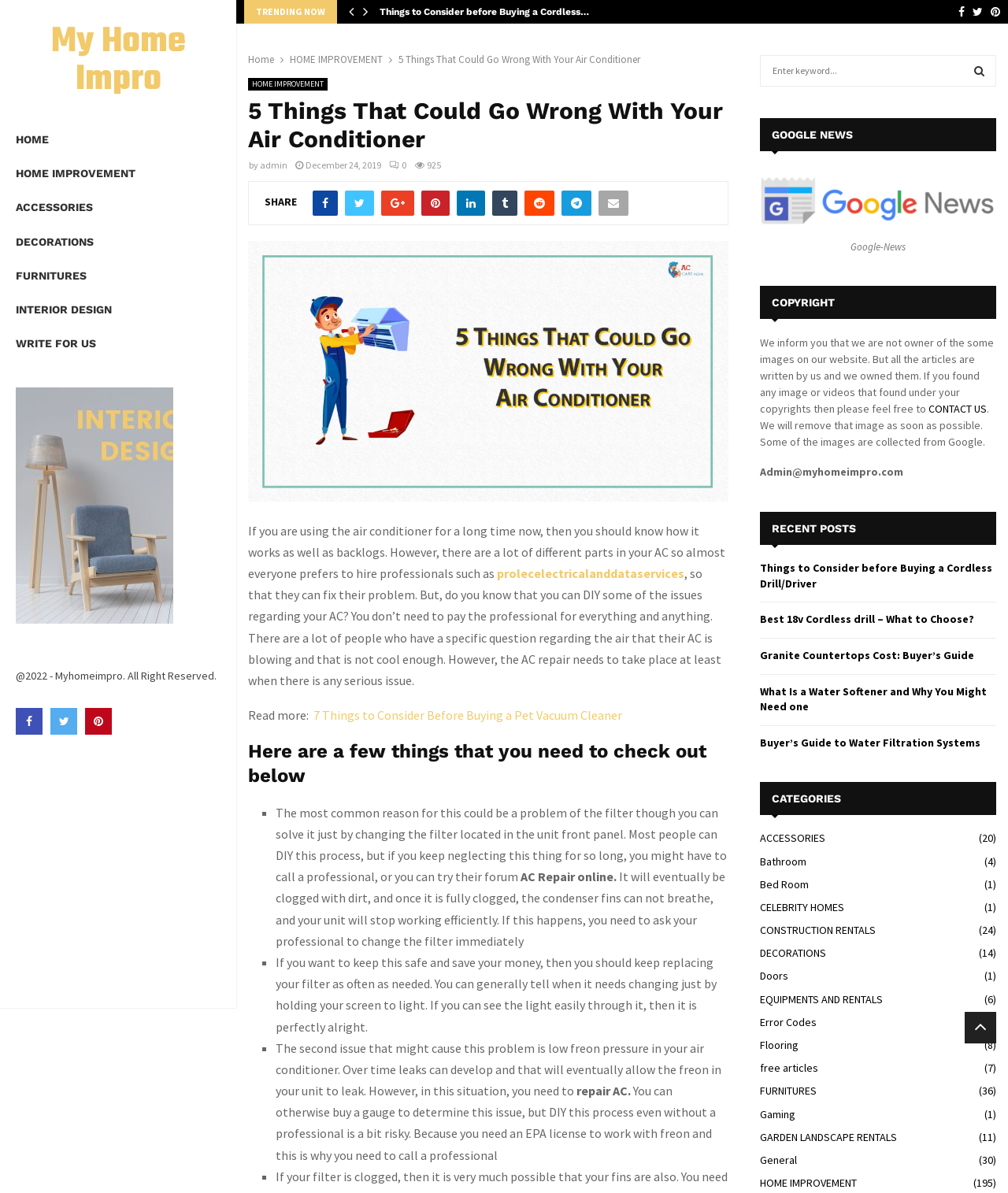Give a one-word or one-phrase response to the question: 
What is the topic of the article?

Air Conditioner